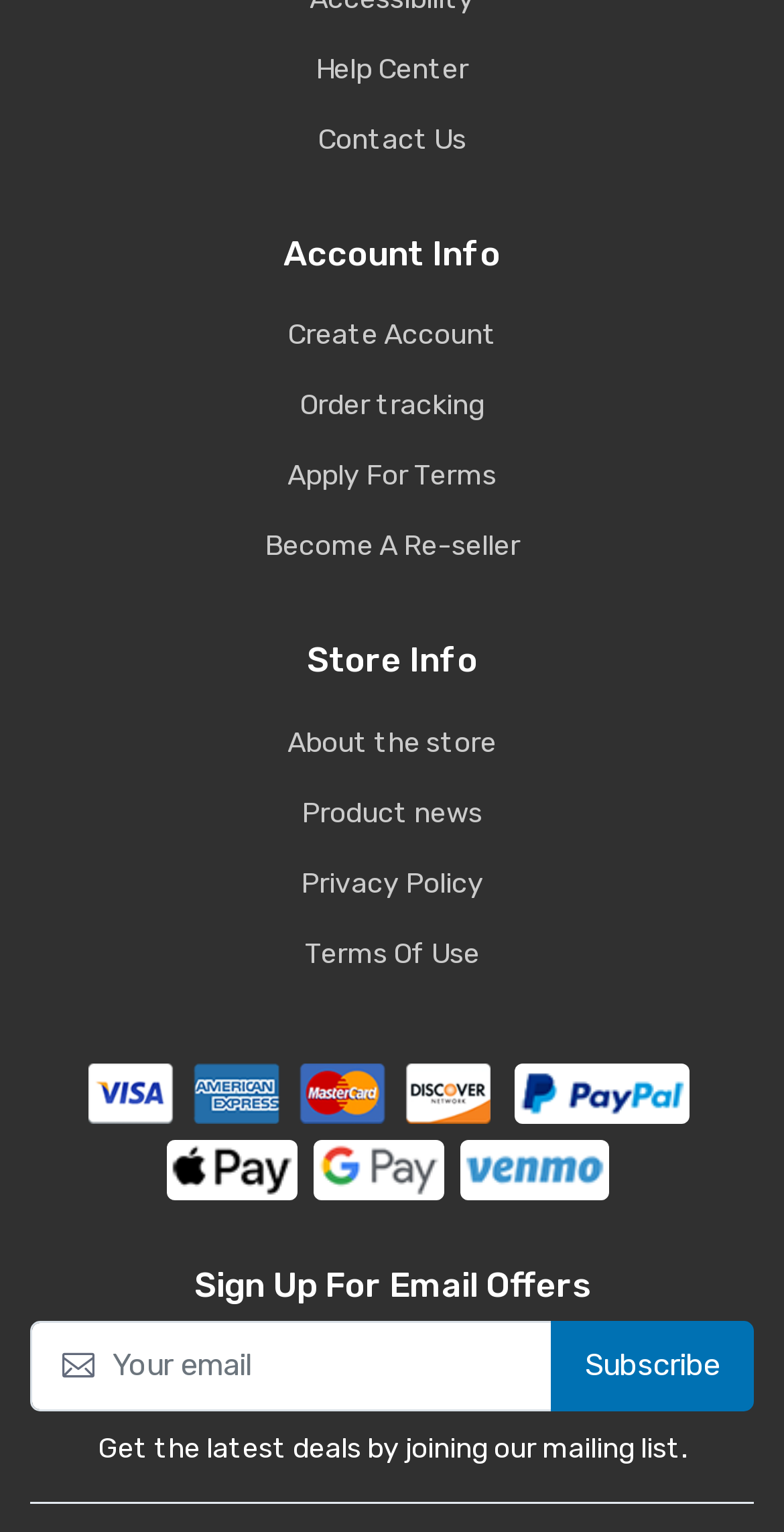Based on the description "Privacy Policy", find the bounding box of the specified UI element.

None